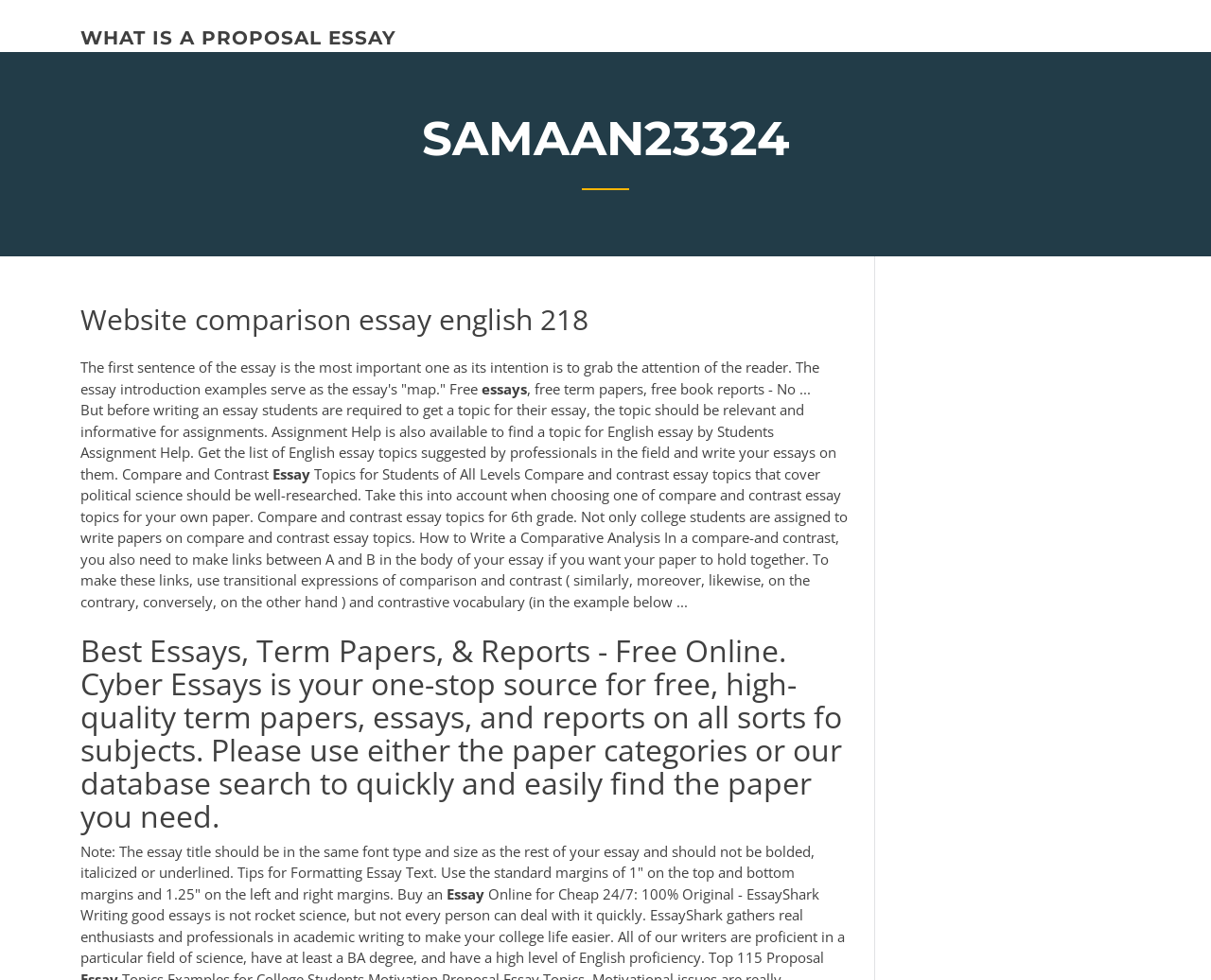What is the name of the online source for free essays and reports?
Examine the image closely and answer the question with as much detail as possible.

The webpage mentions Cyber Essays as a one-stop source for free, high-quality term papers, essays, and reports on all sorts of subjects. This is mentioned in the heading element with the text 'Best Essays, Term Papers, & Reports - Free Online. Cyber Essays is your one-stop source for free, high-quality term papers, essays, and reports on all sorts fo subjects.'